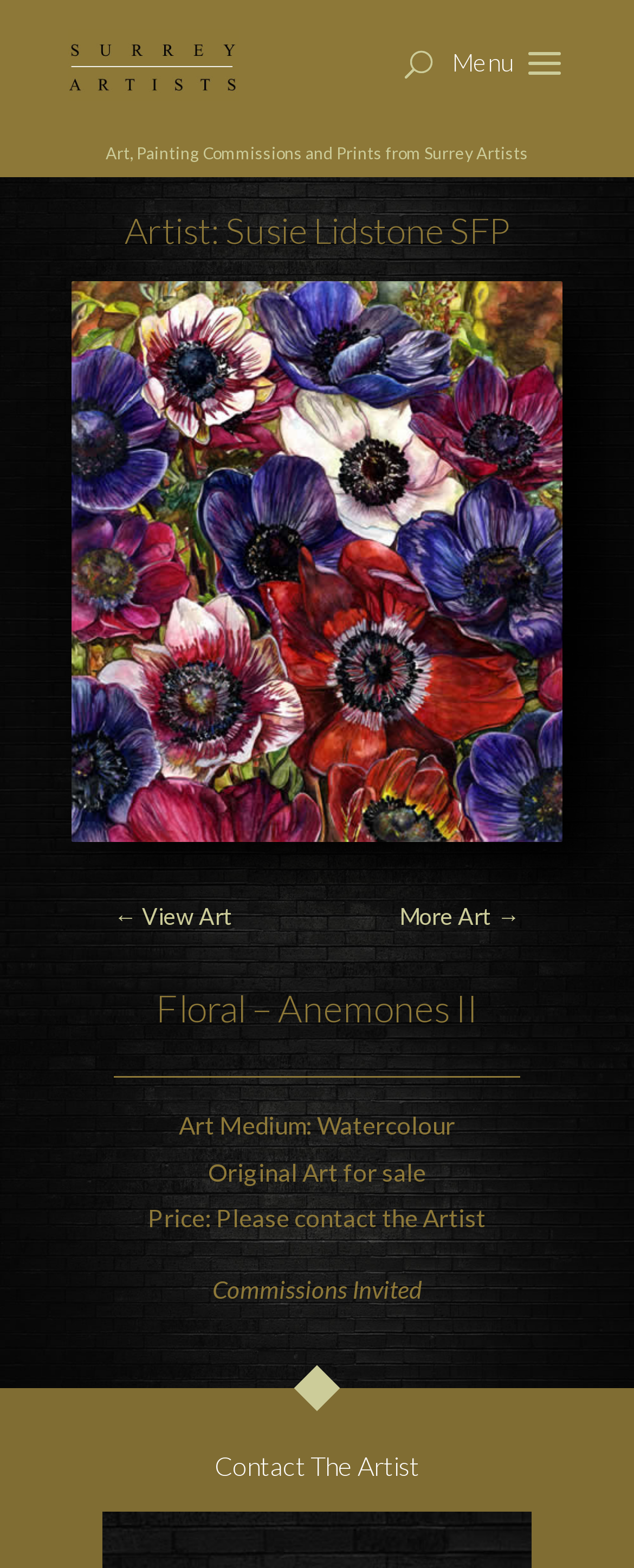Can you commission the artist?
Refer to the image and give a detailed answer to the query.

The static text 'Commissions Invited' is present on the webpage, suggesting that the artist is open to receiving commissions for custom artwork.